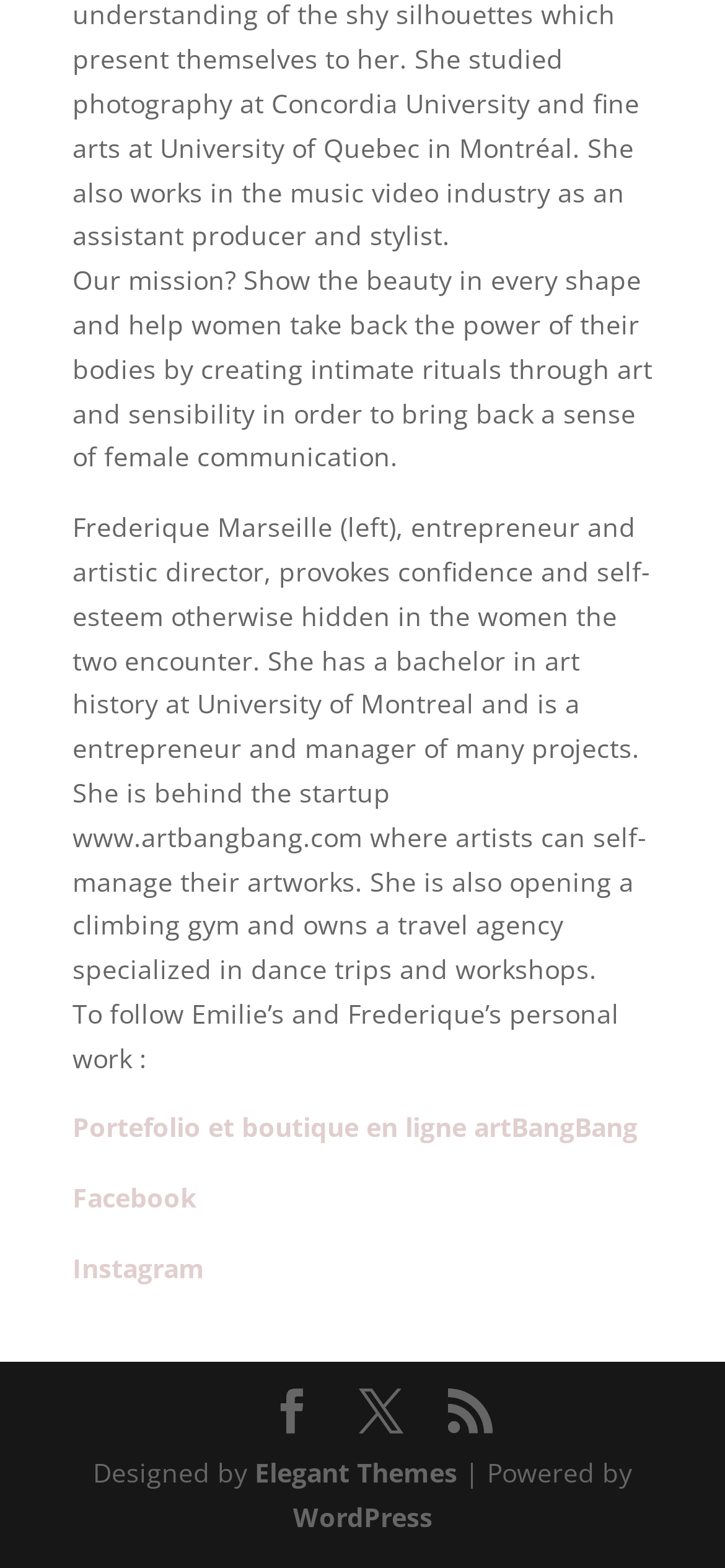Find the bounding box coordinates of the clickable area that will achieve the following instruction: "Explore Elegant Themes".

[0.351, 0.928, 0.631, 0.951]